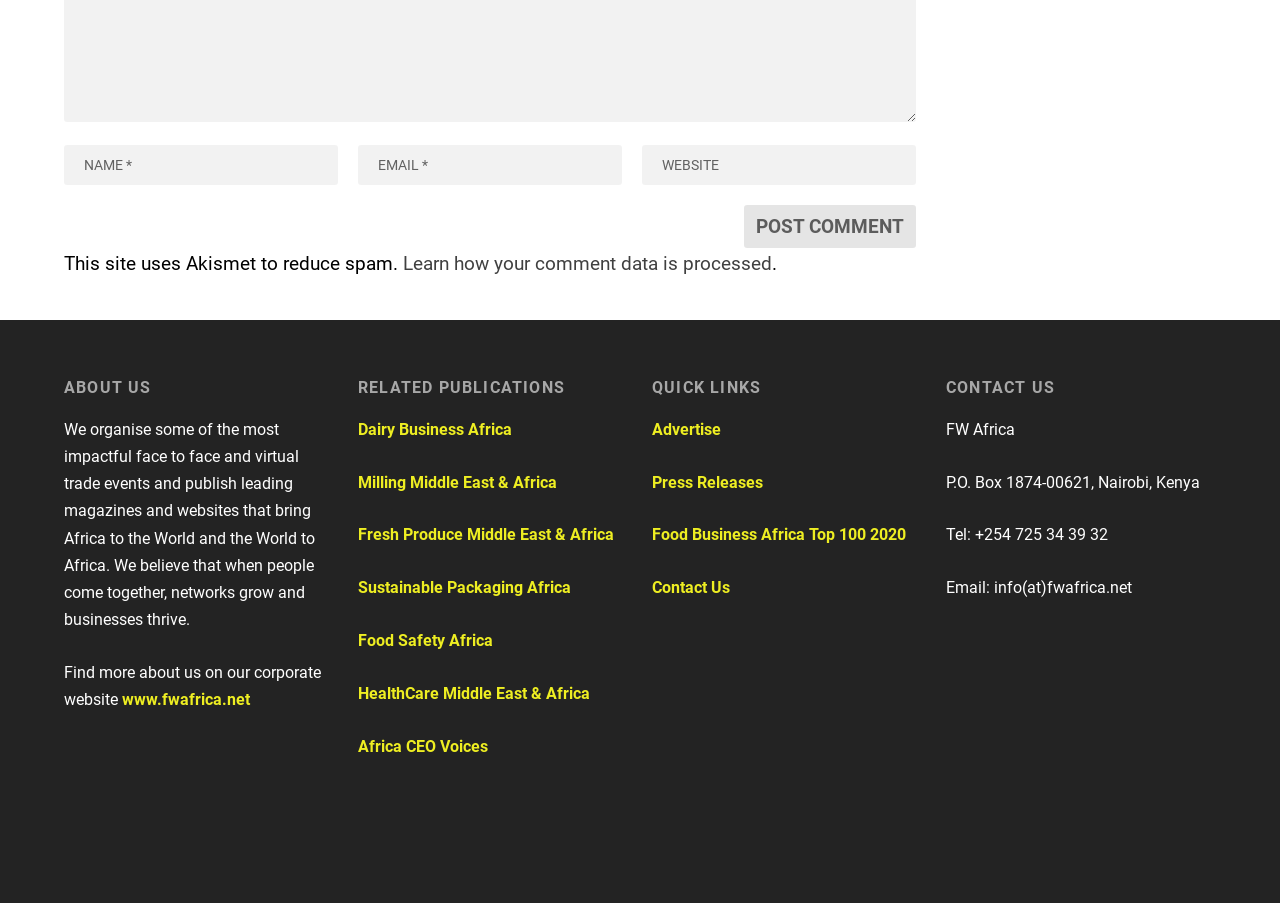What are the related publications mentioned on the webpage?
Answer the question in as much detail as possible.

The webpage lists several related publications, including 'Dairy Business Africa', 'Milling Middle East & Africa', 'Fresh Produce Middle East & Africa', 'Sustainable Packaging Africa', 'Food Safety Africa', 'HealthCare Middle East & Africa', and 'Africa CEO Voices'.